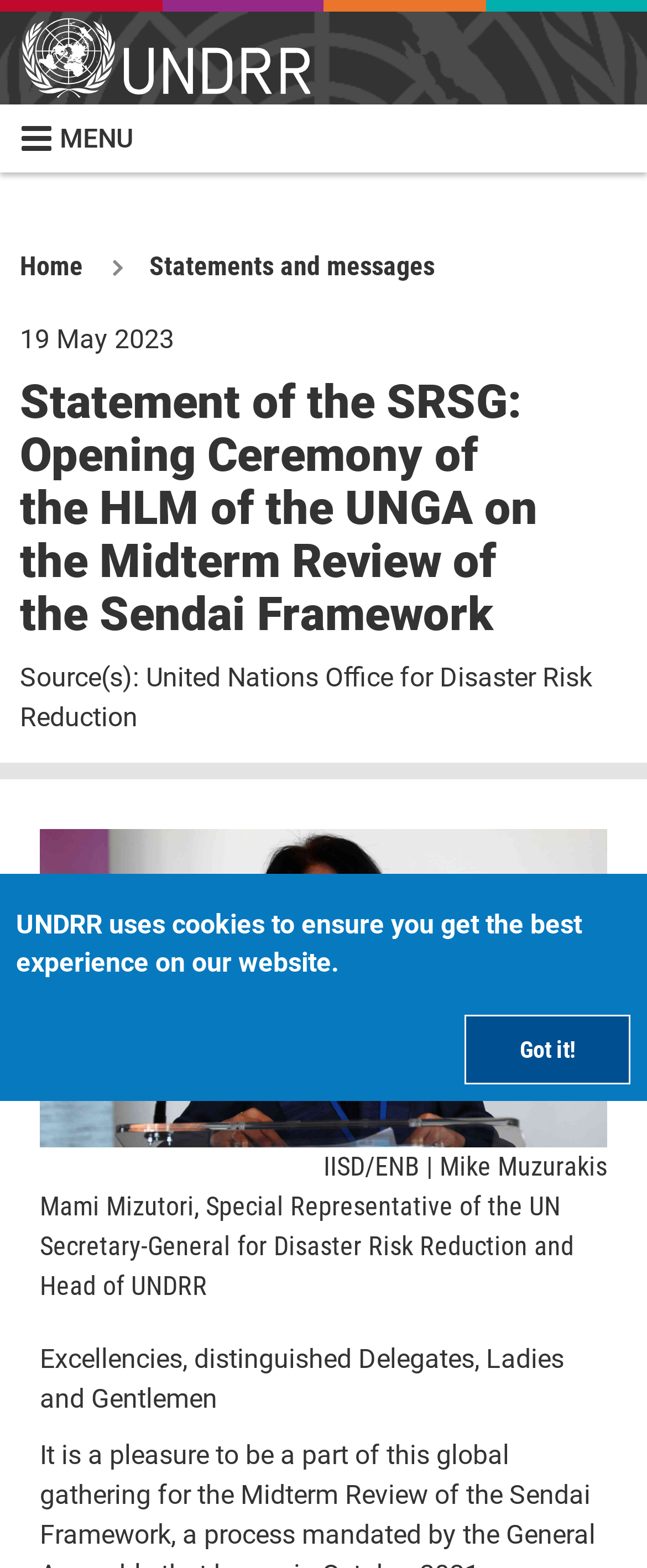Locate the bounding box of the UI element with the following description: "Return Policy".

None